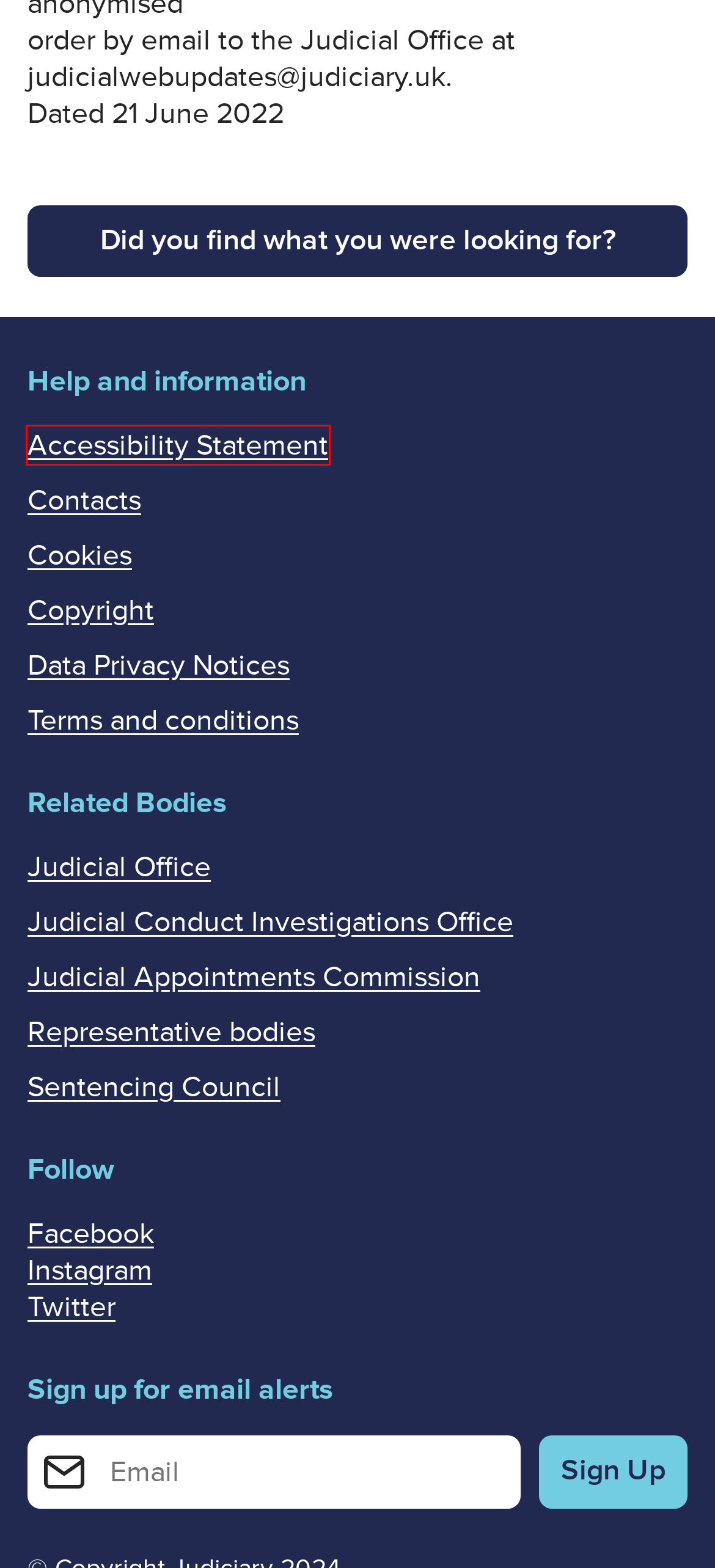Please examine the screenshot provided, which contains a red bounding box around a UI element. Select the webpage description that most accurately describes the new page displayed after clicking the highlighted element. Here are the candidates:
A. Sentencing – Sentencing Council
B. Cookies - Courts and Tribunals Judiciary
C. Accessibility Statement - Courts and Tribunals Judiciary
D. Terms and conditions - Courts and Tribunals Judiciary
E. Copyright - Courts and Tribunals Judiciary
F. Representative bodies - Courts and Tribunals Judiciary
G. Judicial Office - Courts and Tribunals Judiciary
H. Judicial Conduct Investigations Office - Courts and Tribunals Judiciary

C